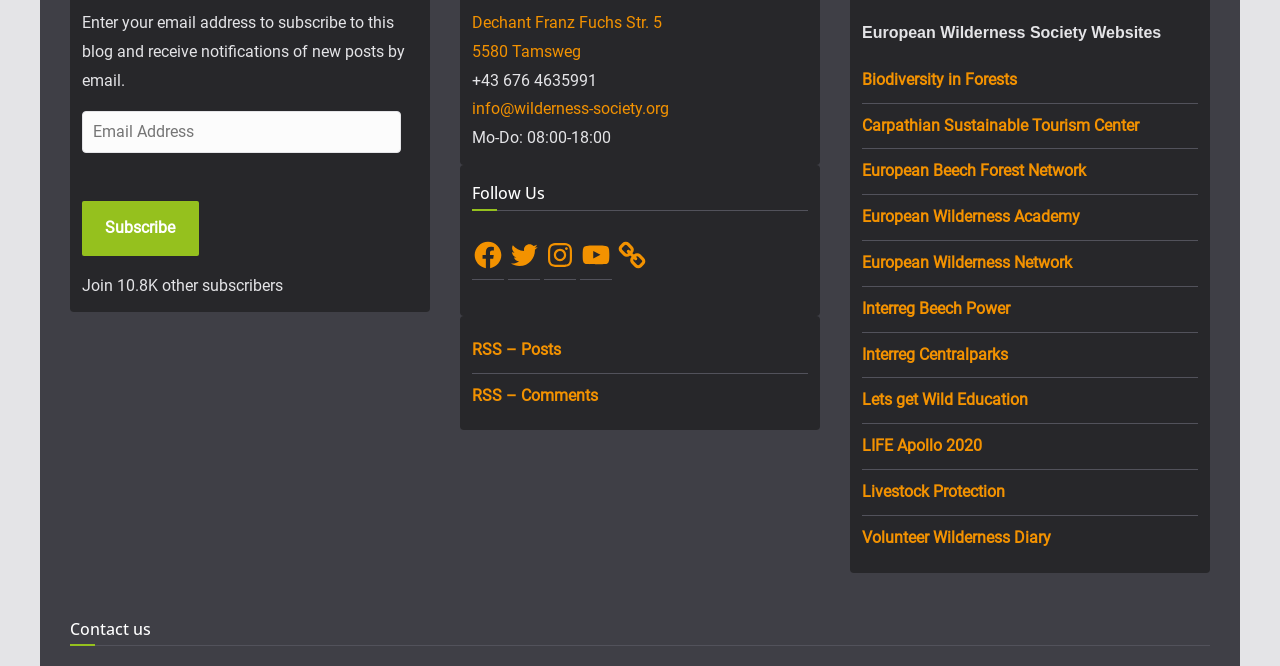Identify the bounding box coordinates for the element that needs to be clicked to fulfill this instruction: "View details of 'Waves of Influence' book". Provide the coordinates in the format of four float numbers between 0 and 1: [left, top, right, bottom].

None